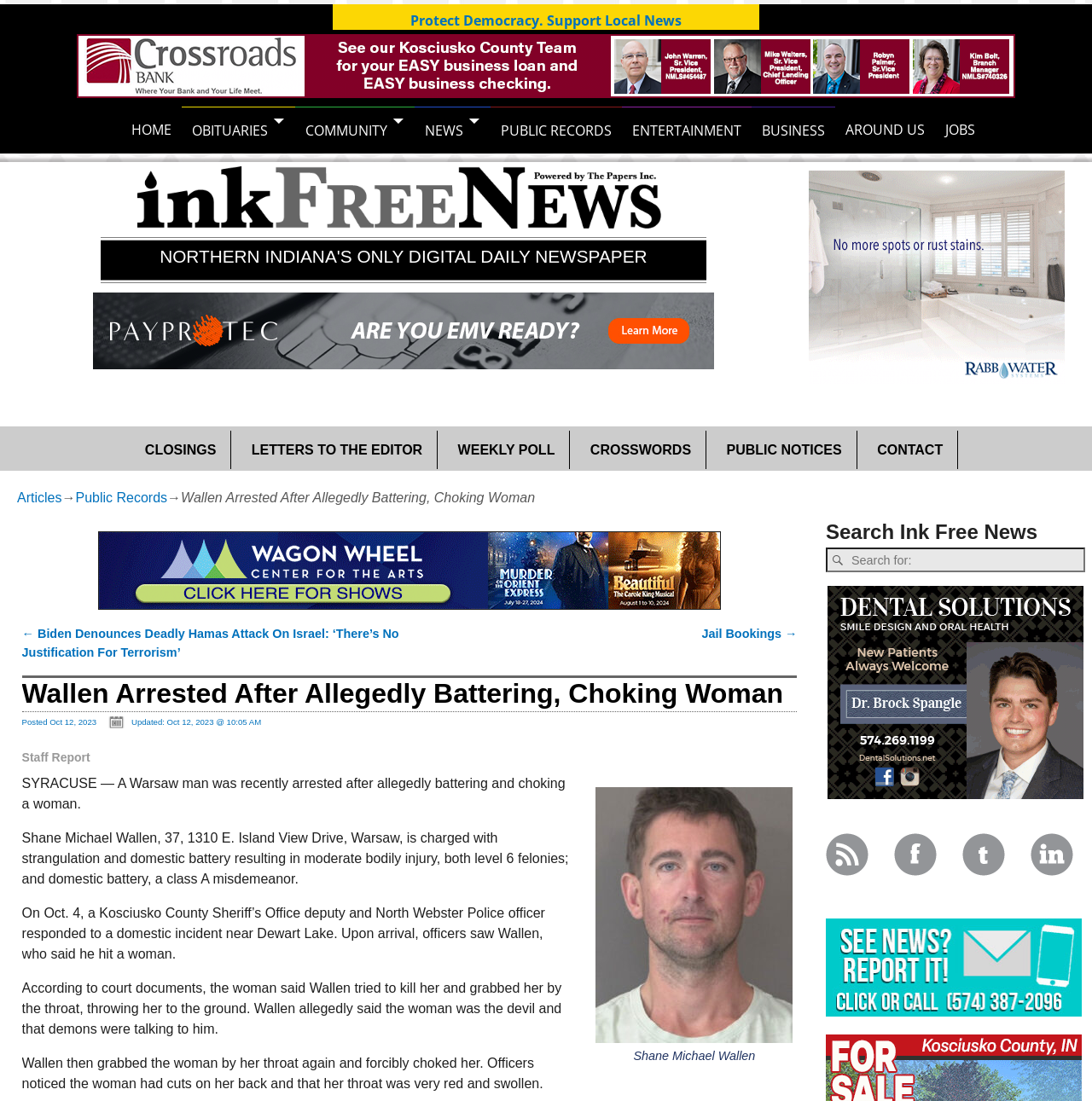Write a detailed summary of the webpage, including text, images, and layout.

This webpage is an online news article from InkFreeNews.com. At the top, there is a navigation menu with links to various sections of the website, including "HOME", "OBITUARIES", "COMMUNITY", "NEWS", "PUBLIC RECORDS", "ENTERTAINMENT", "BUSINESS", "AROUND US", and "JOBS". Below this menu, there is a large advertisement.

The main content of the webpage is an article titled "Wallen Arrested After Allegedly Battering, Choking Woman". The article is divided into sections, with headings and paragraphs of text. There is a large image related to the article, and several smaller images and icons throughout the page.

To the right of the article, there is a sidebar with links to other articles, including "CLOSINGS", "LETTERS TO THE EDITOR", "WEEKLY POLL", "CROSSWORDS", "PUBLIC NOTICES", and "CONTACT". There is also a search bar and links to the website's social media profiles.

At the bottom of the page, there are more links to other articles, as well as a section for "Post navigation" with links to previous and next articles. There is also a section with information about the article, including the date it was posted and updated.

Throughout the page, there are several advertisements, including iframes and images. The overall layout of the page is cluttered, with many different elements competing for attention.